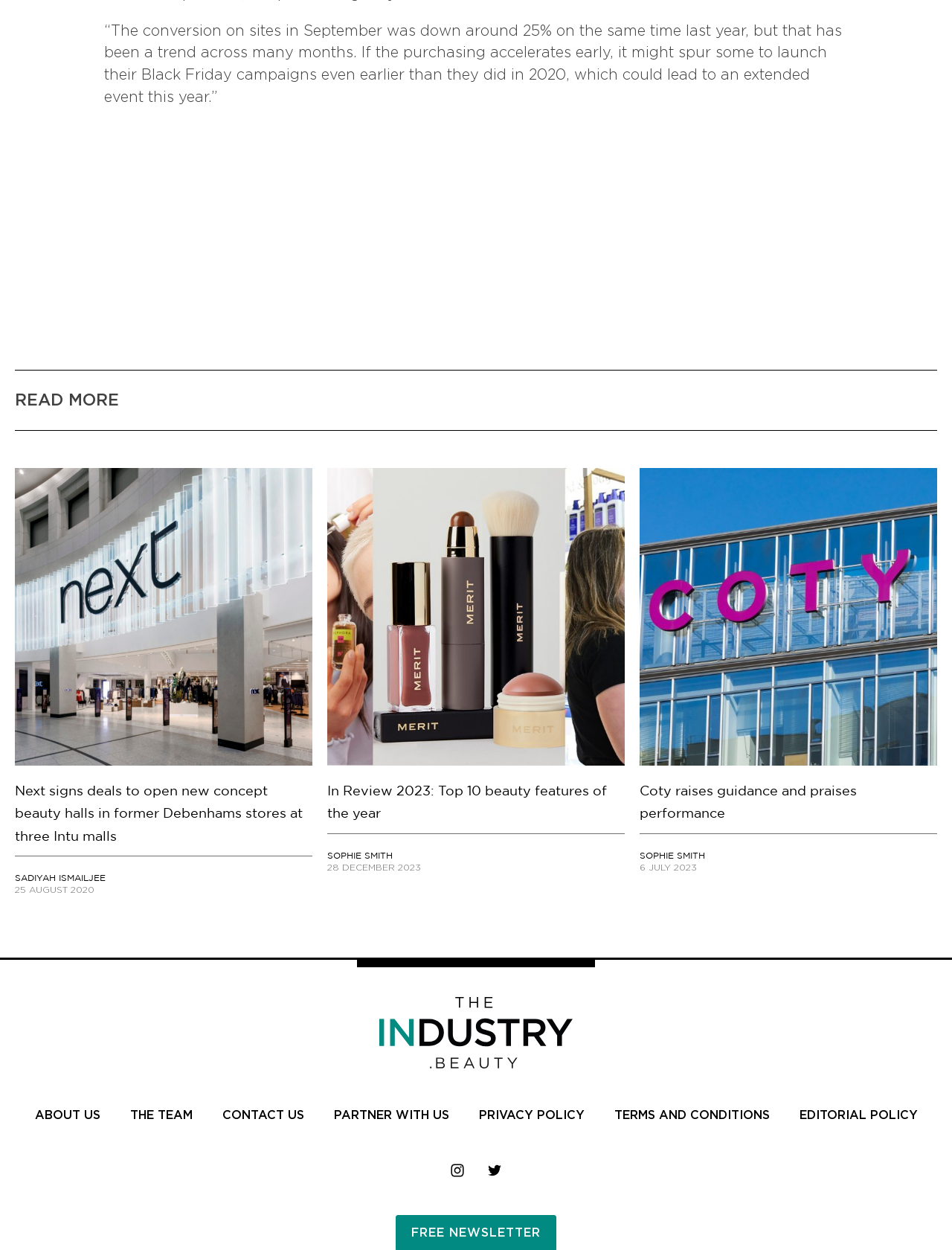Find the bounding box coordinates for the area you need to click to carry out the instruction: "Visit the next article". The coordinates should be four float numbers between 0 and 1, indicated as [left, top, right, bottom].

[0.016, 0.624, 0.328, 0.679]